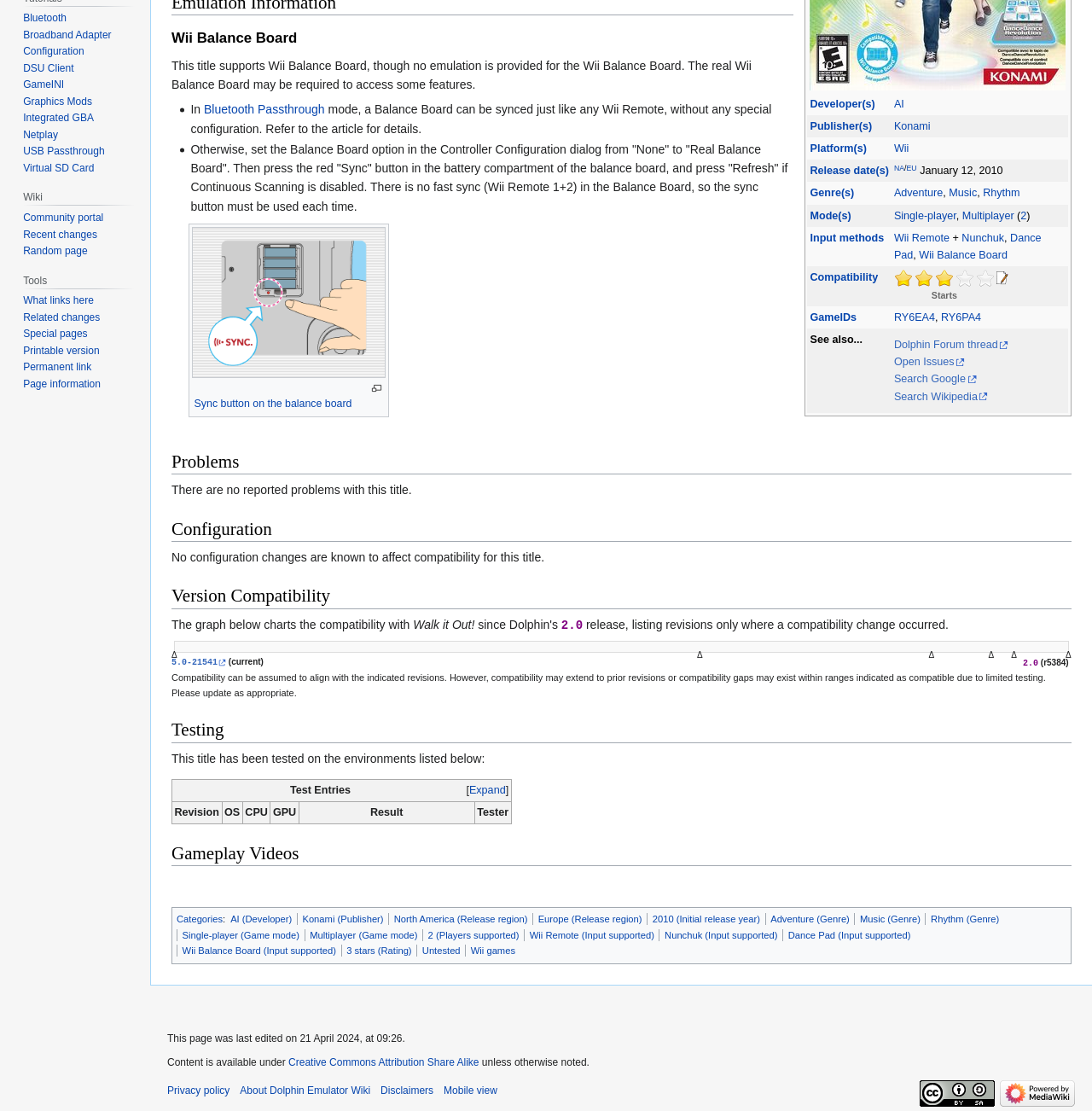Locate the bounding box coordinates of the UI element described by: "GBP £". Provide the coordinates as four float numbers between 0 and 1, formatted as [left, top, right, bottom].

None